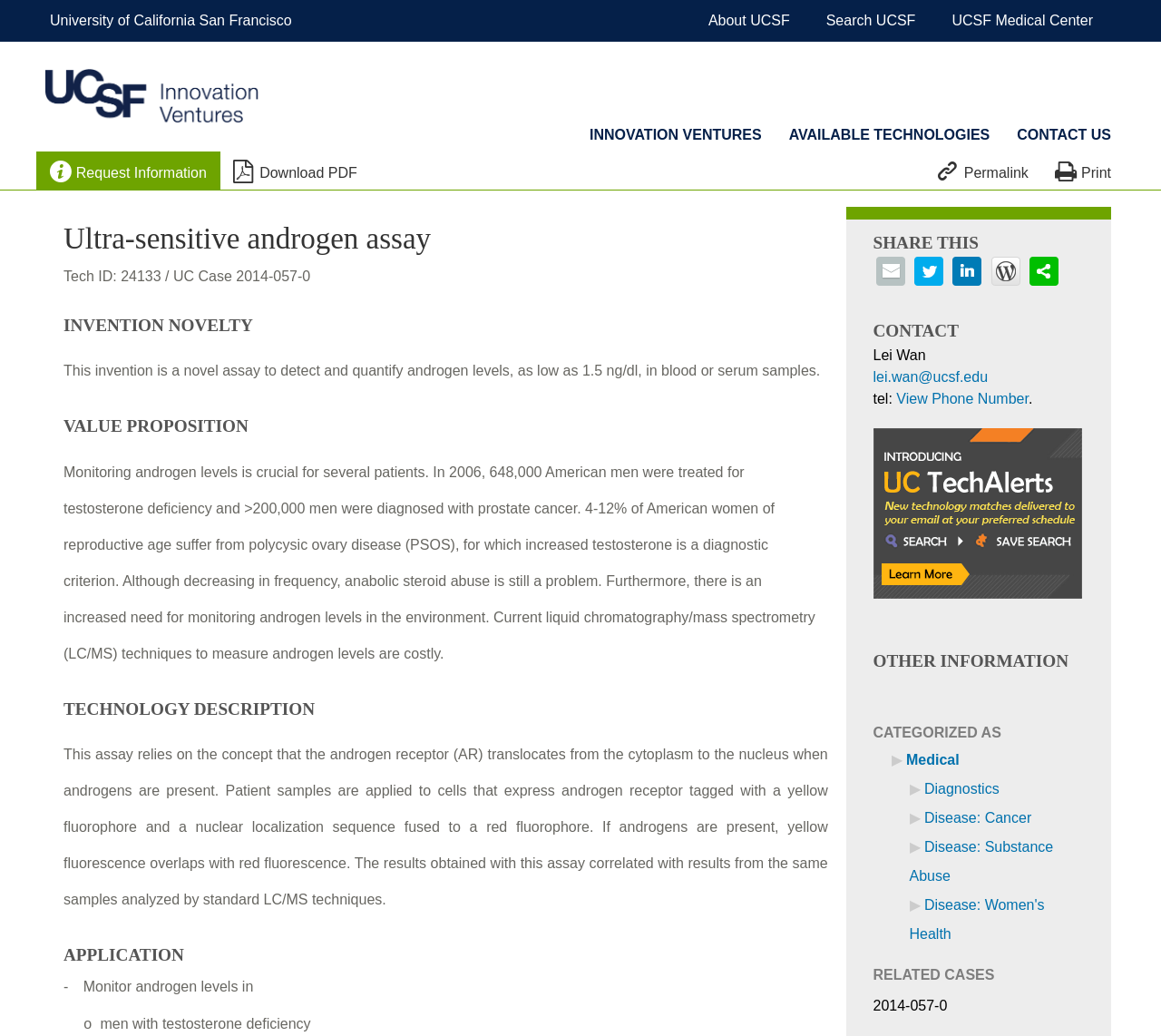Identify the bounding box coordinates of the area that should be clicked in order to complete the given instruction: "Click University of California San Francisco". The bounding box coordinates should be four float numbers between 0 and 1, i.e., [left, top, right, bottom].

[0.043, 0.012, 0.251, 0.027]